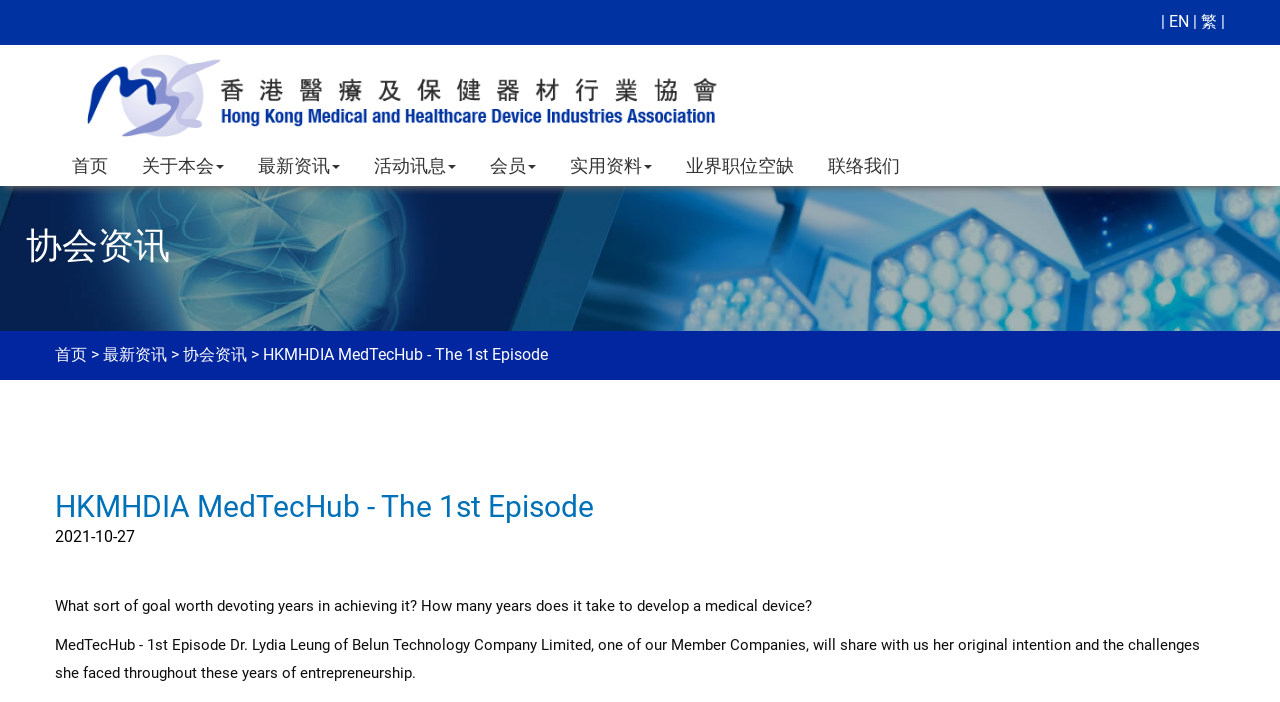Determine the bounding box coordinates of the target area to click to execute the following instruction: "Learn about the association."

[0.098, 0.208, 0.188, 0.265]